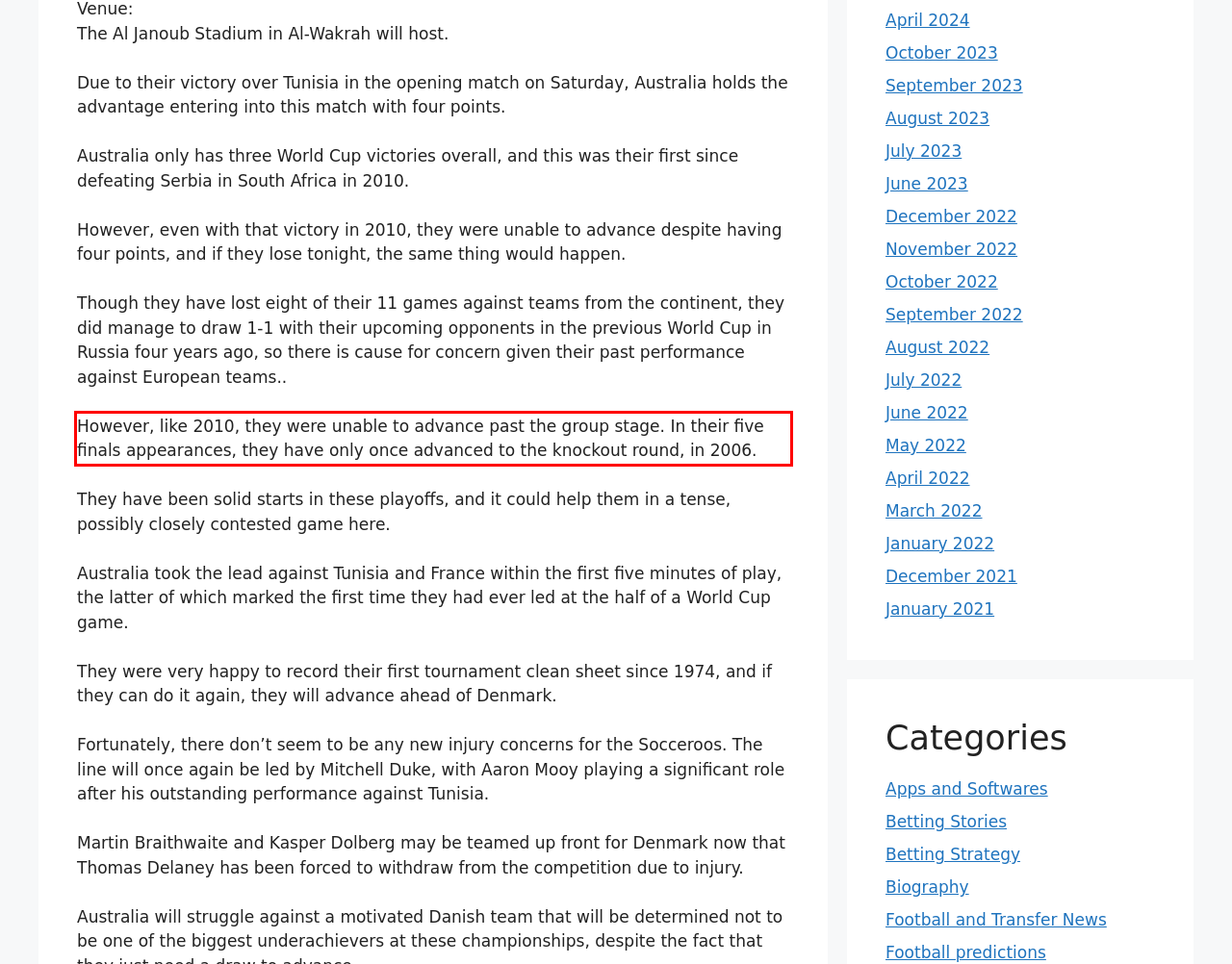Given a screenshot of a webpage containing a red rectangle bounding box, extract and provide the text content found within the red bounding box.

However, like 2010, they were unable to advance past the group stage. In their five finals appearances, they have only once advanced to the knockout round, in 2006.